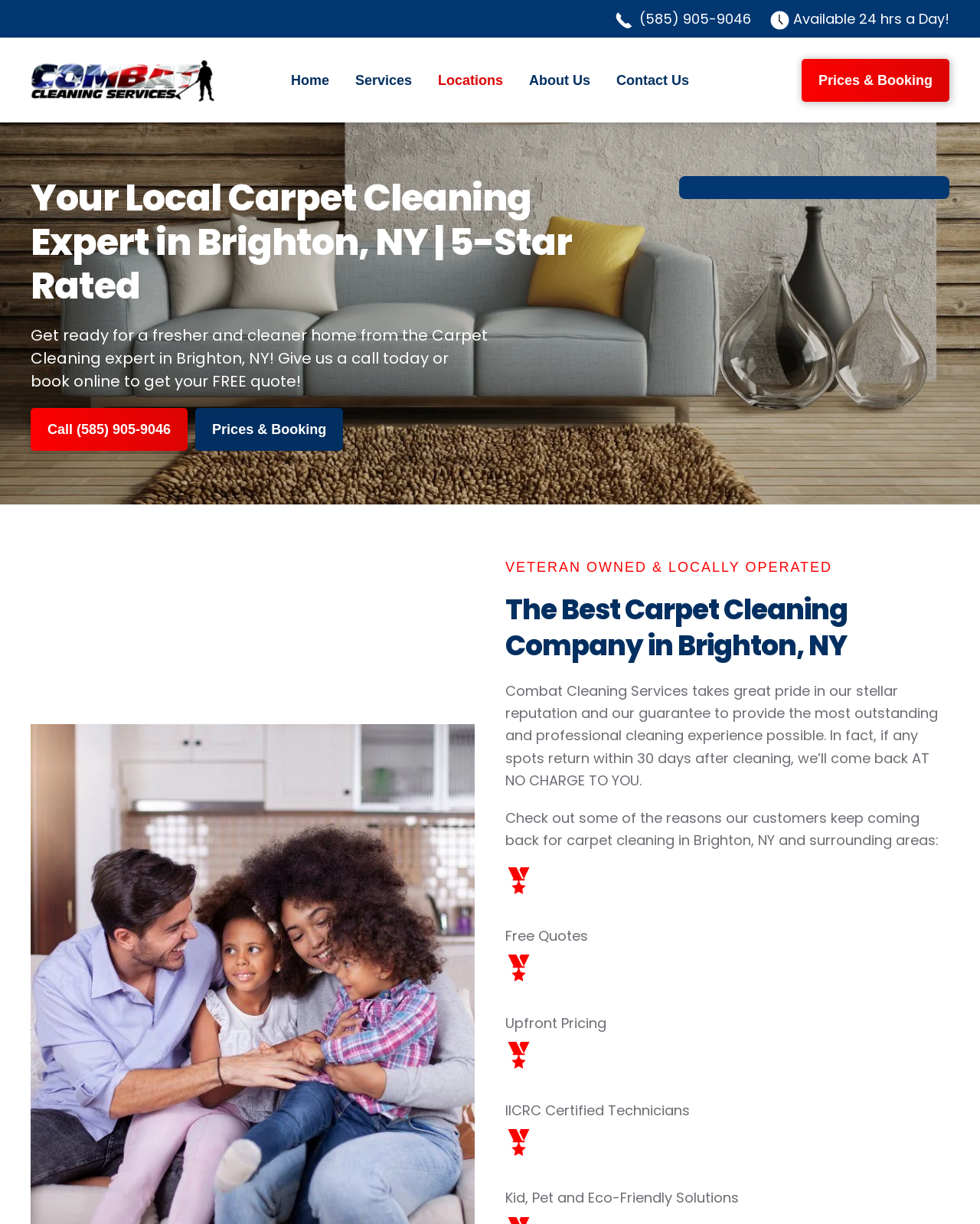Locate and extract the text of the main heading on the webpage.

Your Local Carpet Cleaning Expert in Brighton, NY | 5-Star Rated